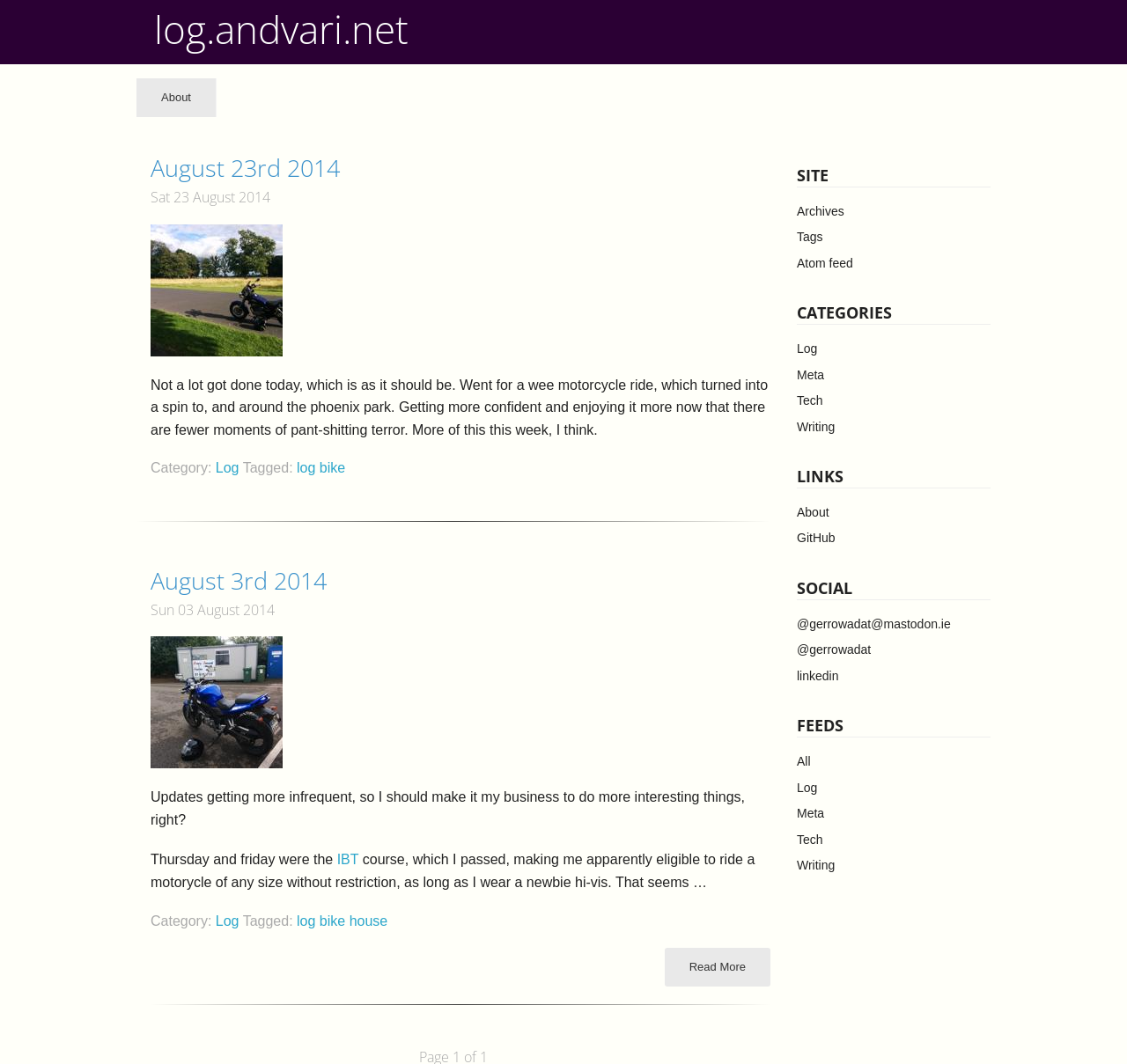Identify the bounding box coordinates of the clickable section necessary to follow the following instruction: "read more about 'Vroom'". The coordinates should be presented as four float numbers from 0 to 1, i.e., [left, top, right, bottom].

[0.59, 0.891, 0.684, 0.927]